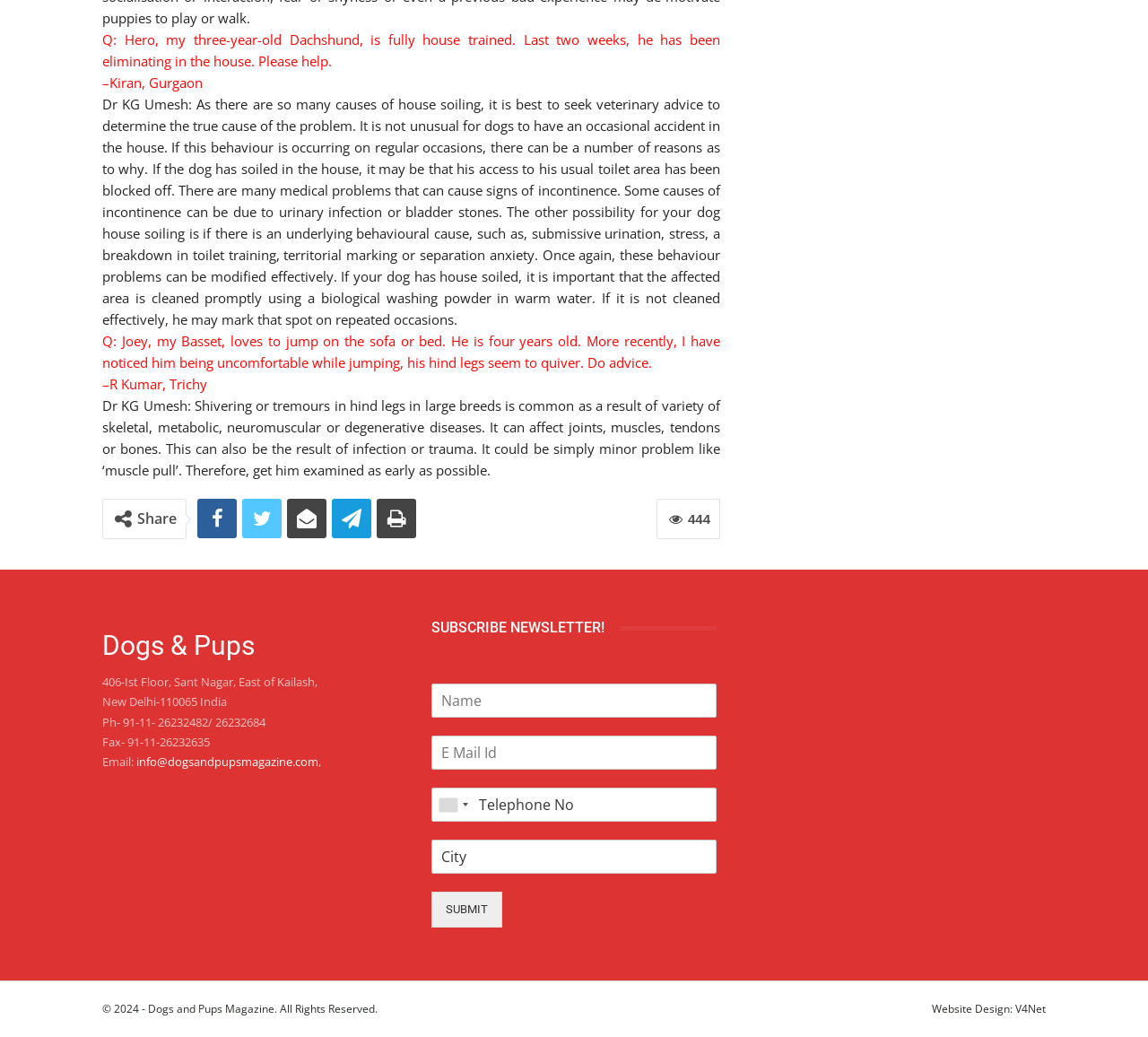What is the name of the doctor who answered the first question?
Provide a concise answer using a single word or phrase based on the image.

Dr KG Umesh